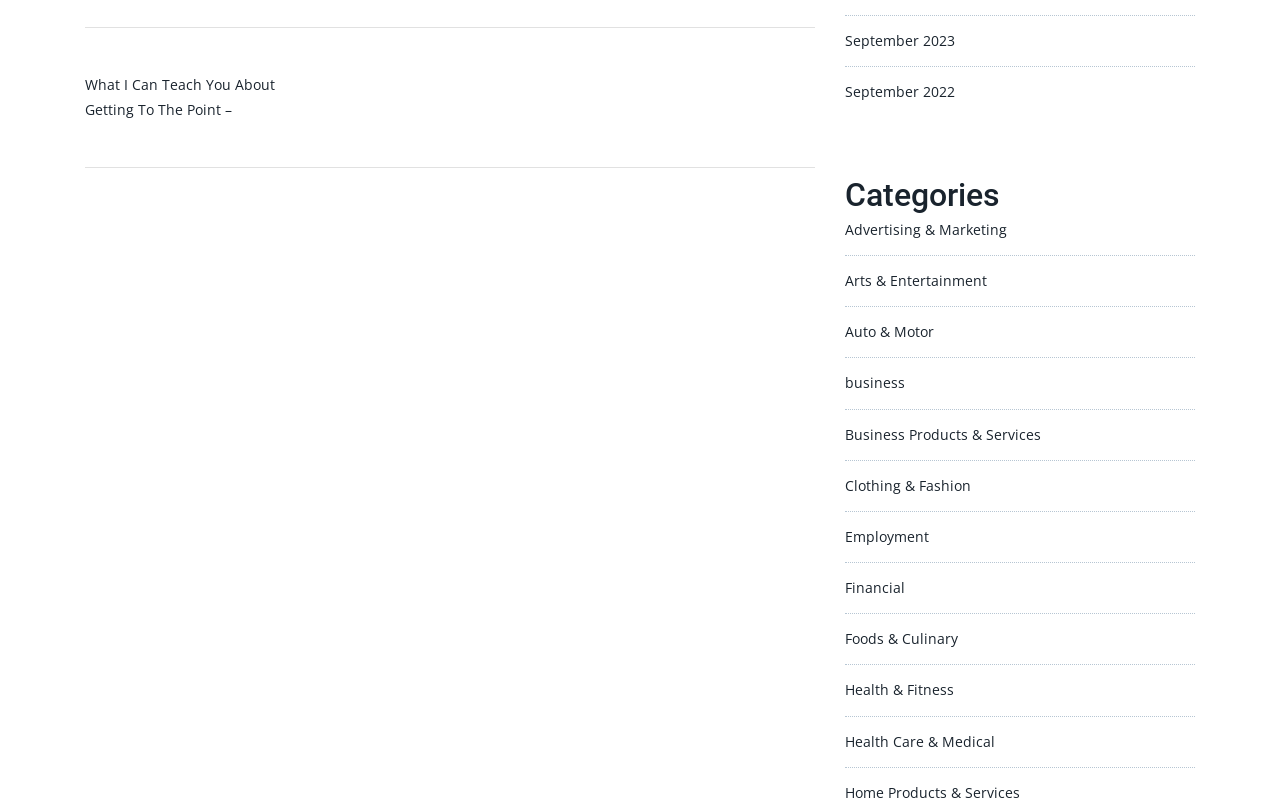How many links are under the 'Posts' navigation?
Please provide a detailed and thorough answer to the question.

Under the 'Posts' navigation, I found two link elements with IDs 146 and 147, which correspond to 'What I Can Teach You About' and 'Getting To The Point –' respectively.